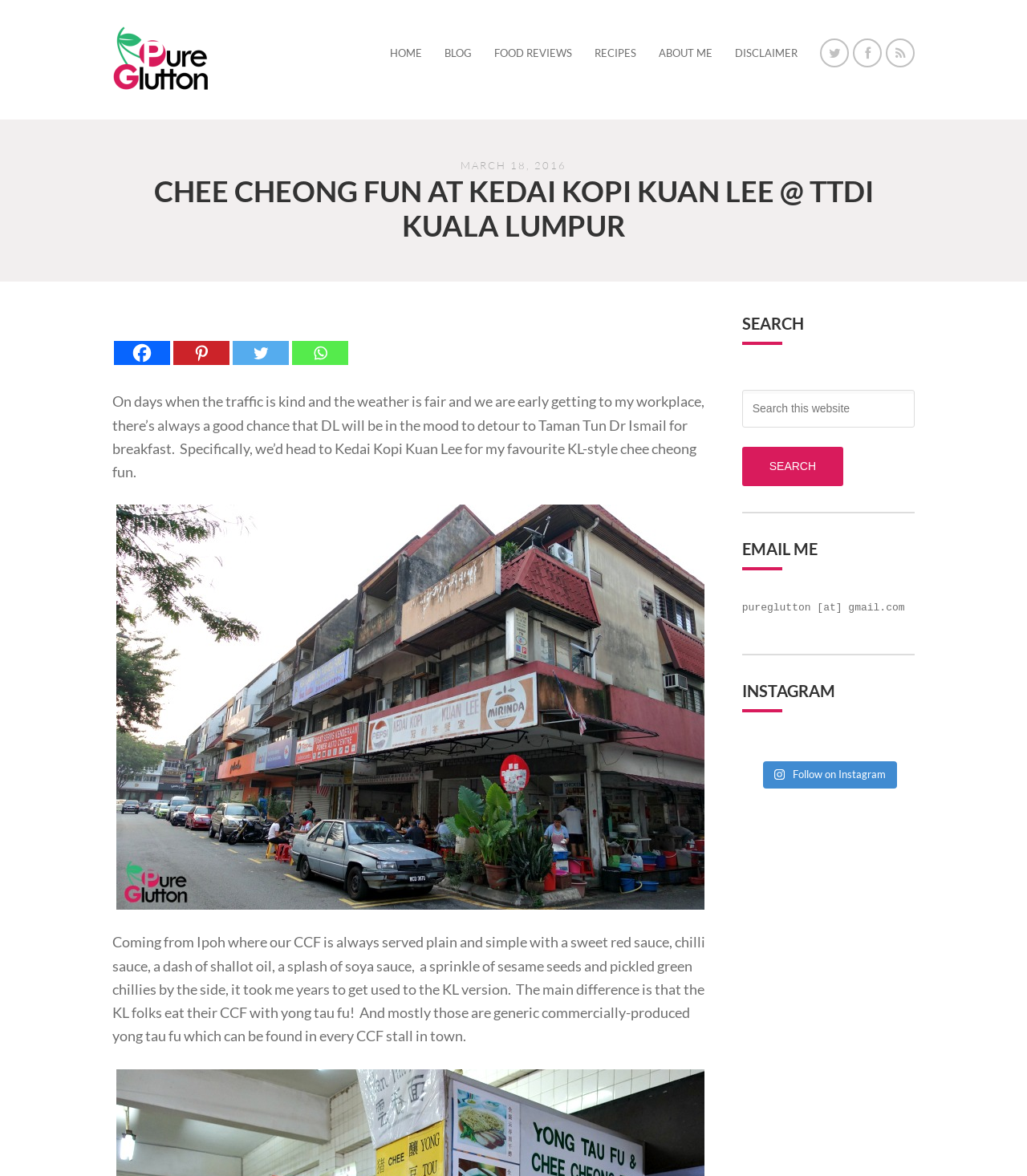Identify the bounding box coordinates of the element that should be clicked to fulfill this task: "read food reviews". The coordinates should be provided as four float numbers between 0 and 1, i.e., [left, top, right, bottom].

[0.481, 0.033, 0.557, 0.057]